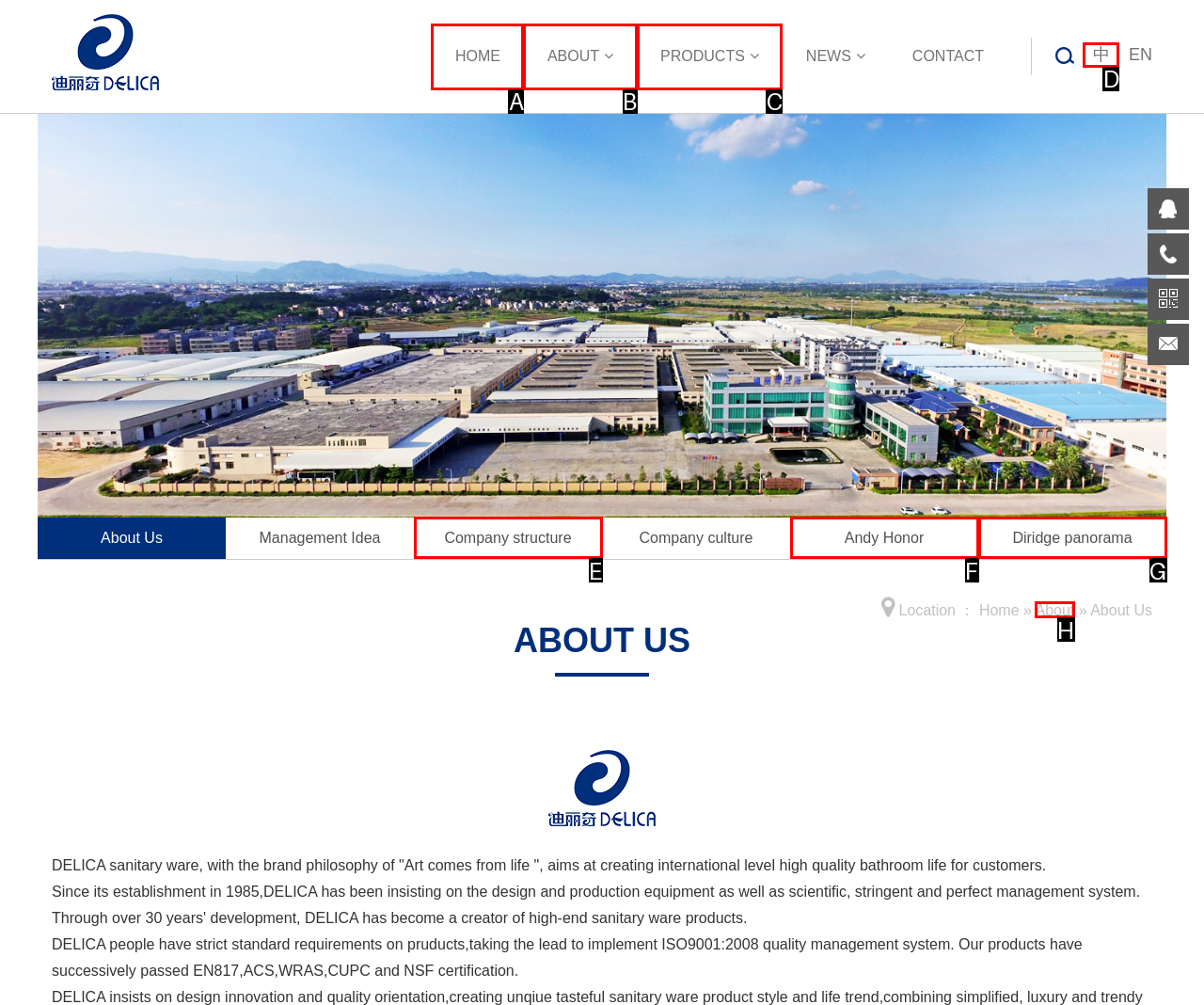Match the description: Products to the correct HTML element. Provide the letter of your choice from the given options.

C